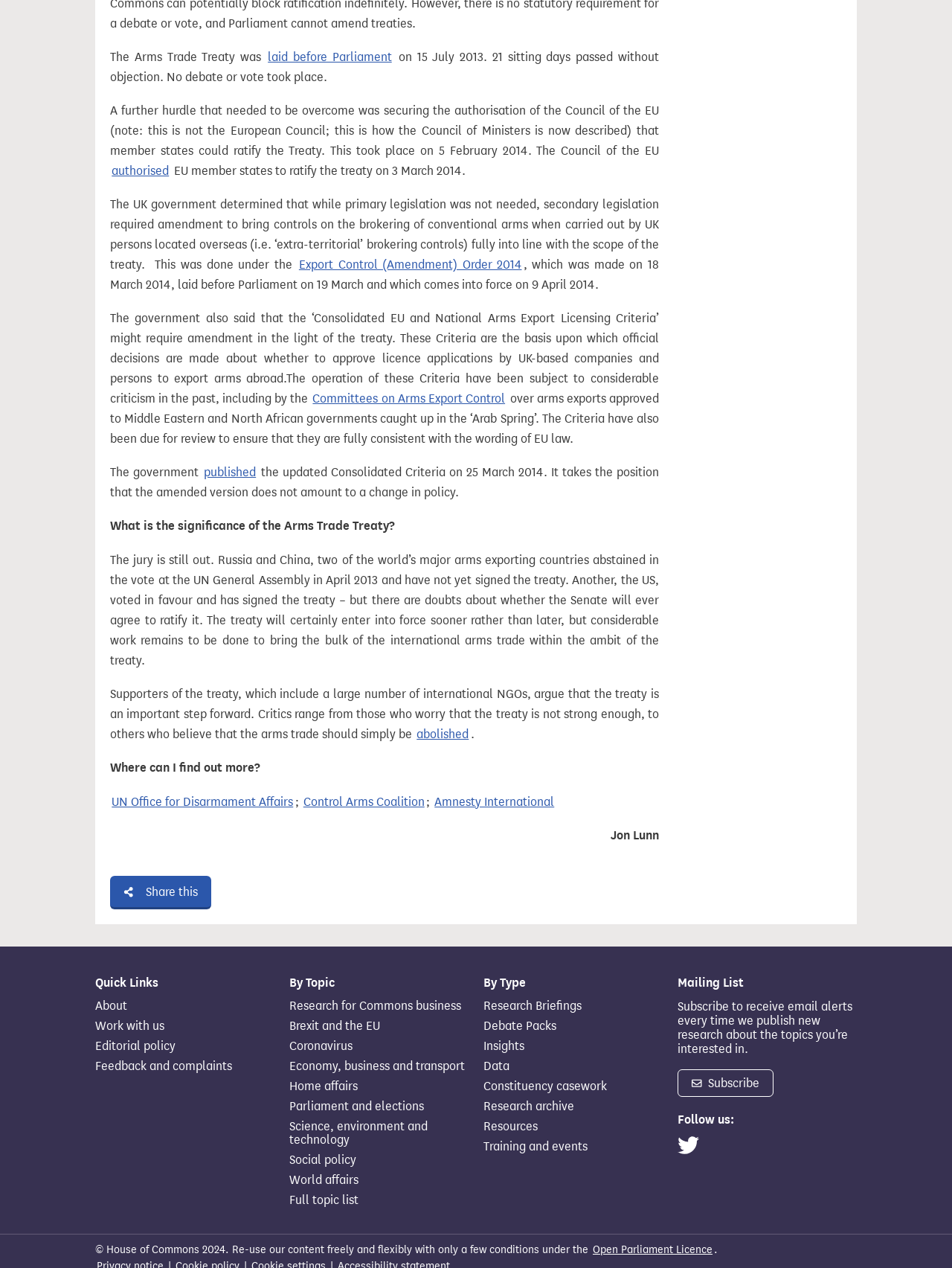Locate the bounding box coordinates of the UI element described by: "World affairs". The bounding box coordinates should consist of four float numbers between 0 and 1, i.e., [left, top, right, bottom].

[0.304, 0.925, 0.492, 0.936]